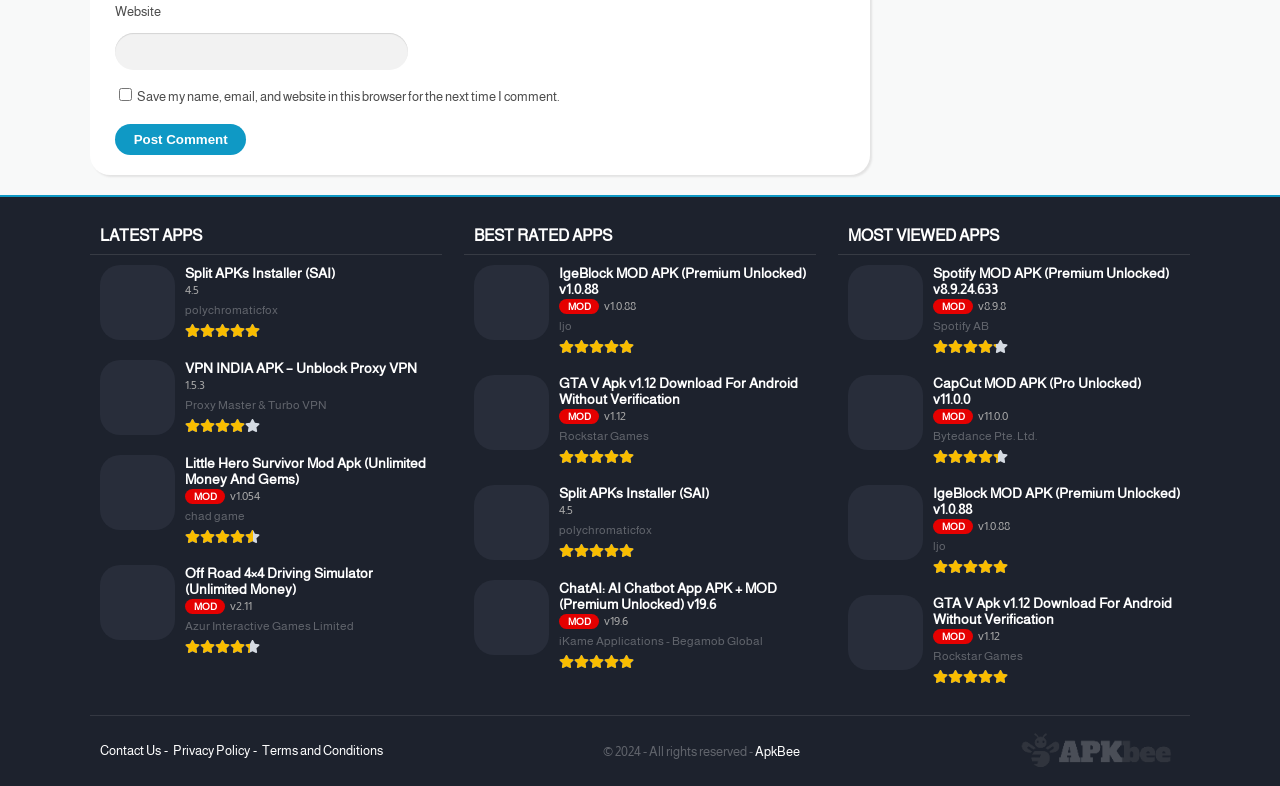Locate the bounding box of the UI element with the following description: "Privacy Policy".

[0.135, 0.945, 0.195, 0.965]